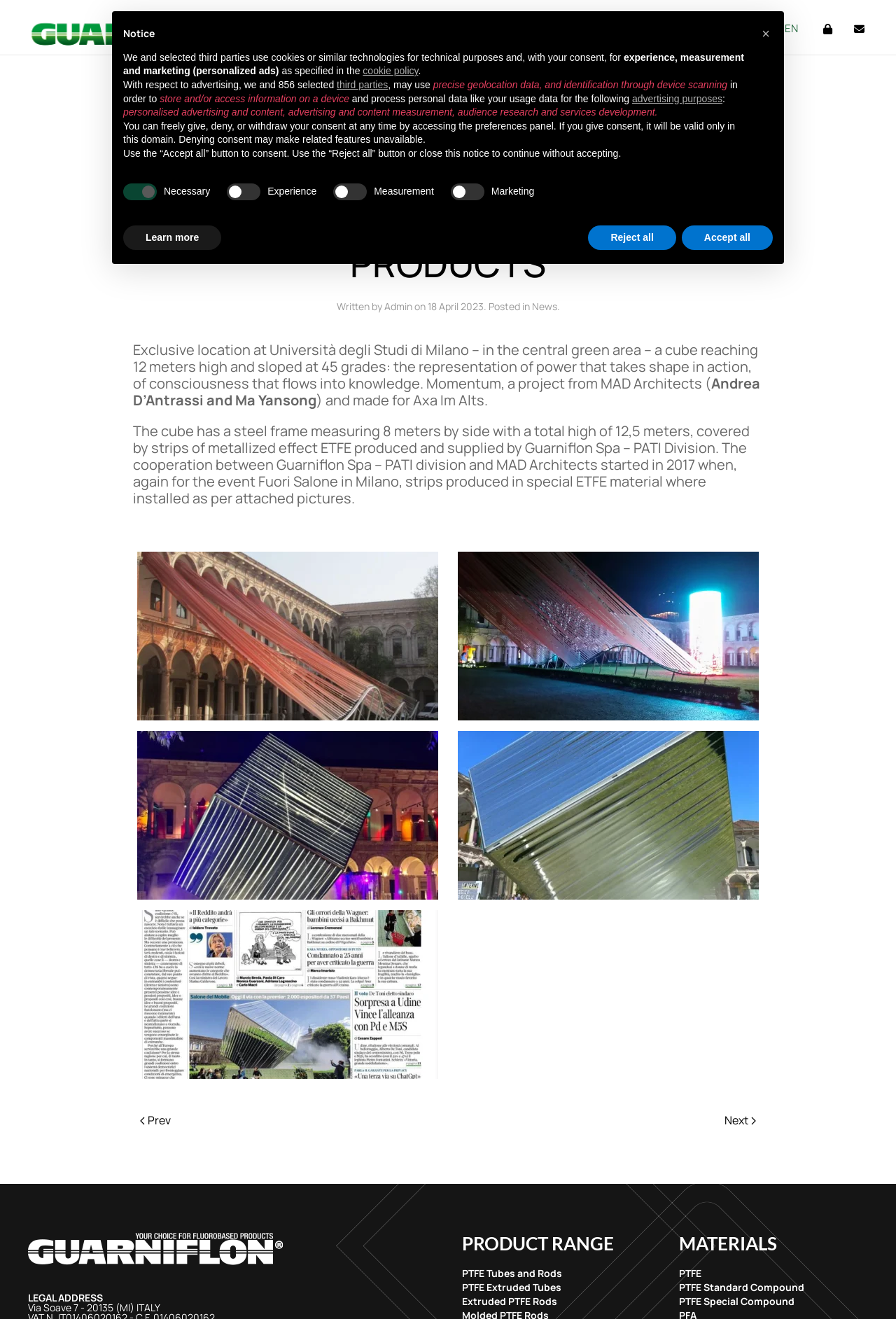Provide a comprehensive caption for the webpage.

The webpage is about MOMENTUM, a project made possible by Guarniflon-PATI Division ETFE products. At the top of the page, there is a navigation menu with links to "HOME", "THE GROUP", "PRODUCTS", "MATERIALS", and "CONTACTS". On the top right, there are social media links and a language selection button.

Below the navigation menu, there is a main content area with an article about MOMENTUM. The article has a heading that matches the title of the webpage. Below the heading, there is a brief description of the article, including the author and date. The main content of the article is a descriptive text about the MOMENTUM project, which is a cube-shaped structure made of ETFE material supplied by Guarniflon Spa - PATI Division.

There are several buttons and links within the article, including buttons to navigate to previous and next pages, and links to related news articles. At the bottom of the page, there are links to the company's product range and materials, as well as a legal address and contact information.

On the bottom left of the page, there is a notice about the use of cookies and personalized advertising. The notice has a button to close it, and a link to the cookie policy. Within the notice, there are checkboxes to select or decline consent for various types of data collection and usage. There are also buttons to learn more, reject all, or accept all consent options.